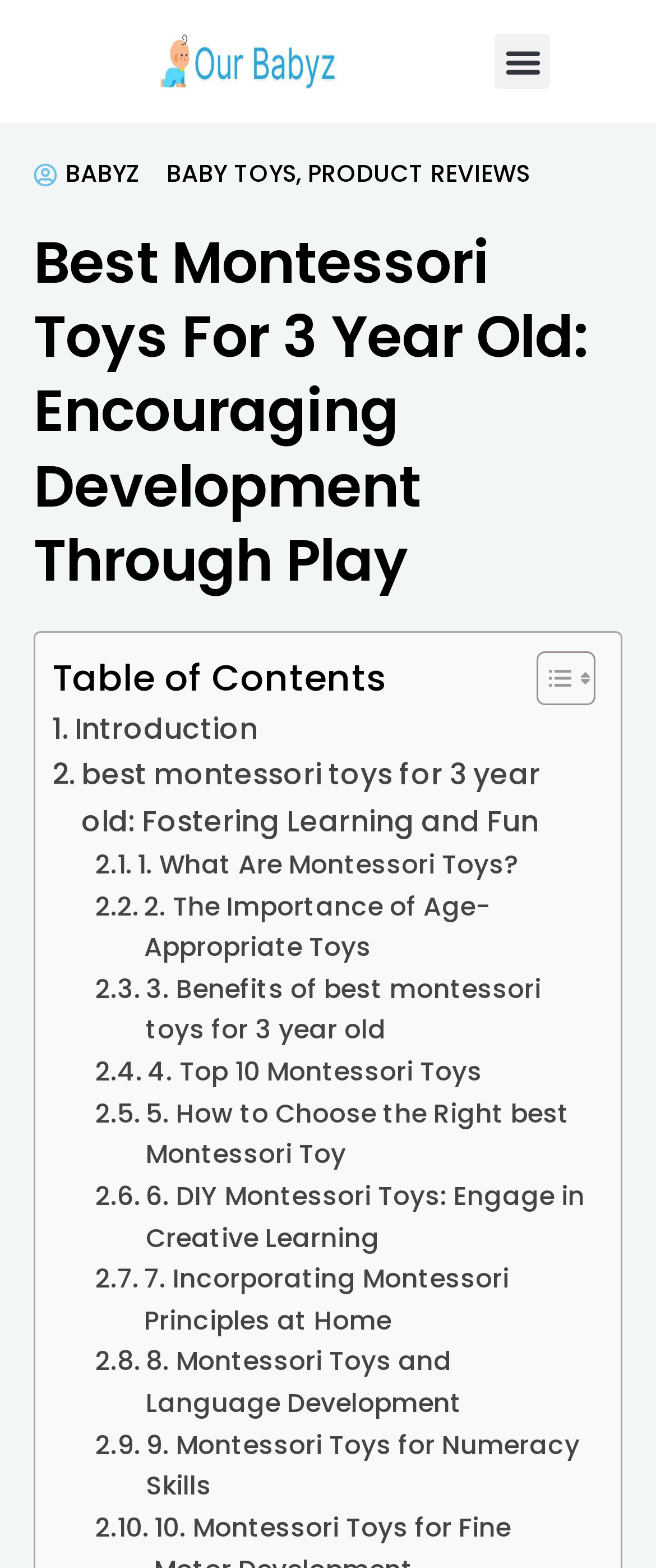Is the menu toggle button expanded?
Using the visual information from the image, give a one-word or short-phrase answer.

False